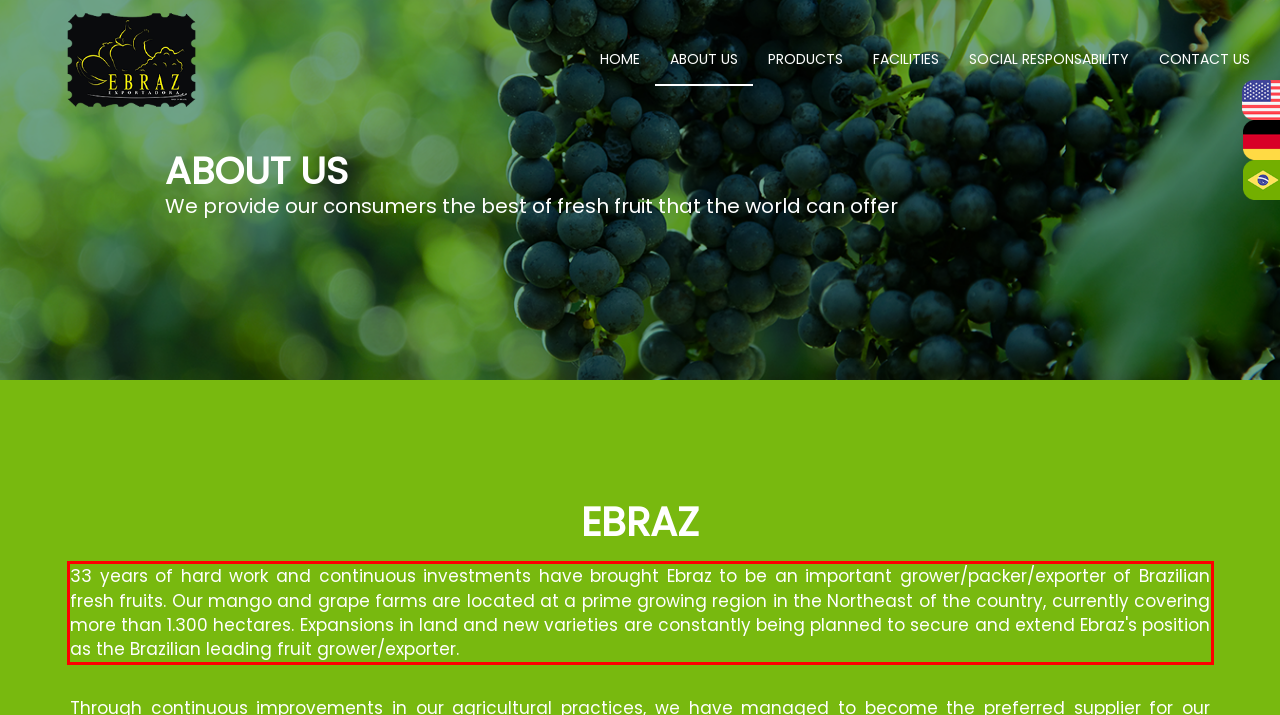You are presented with a webpage screenshot featuring a red bounding box. Perform OCR on the text inside the red bounding box and extract the content.

33 years of hard work and continuous investments have brought Ebraz to be an important grower/packer/exporter of Brazilian fresh fruits. Our mango and grape farms are located at a prime growing region in the Northeast of the country, currently covering more than 1.300 hectares. Expansions in land and new varieties are constantly being planned to secure and extend Ebraz's position as the Brazilian leading fruit grower/exporter.